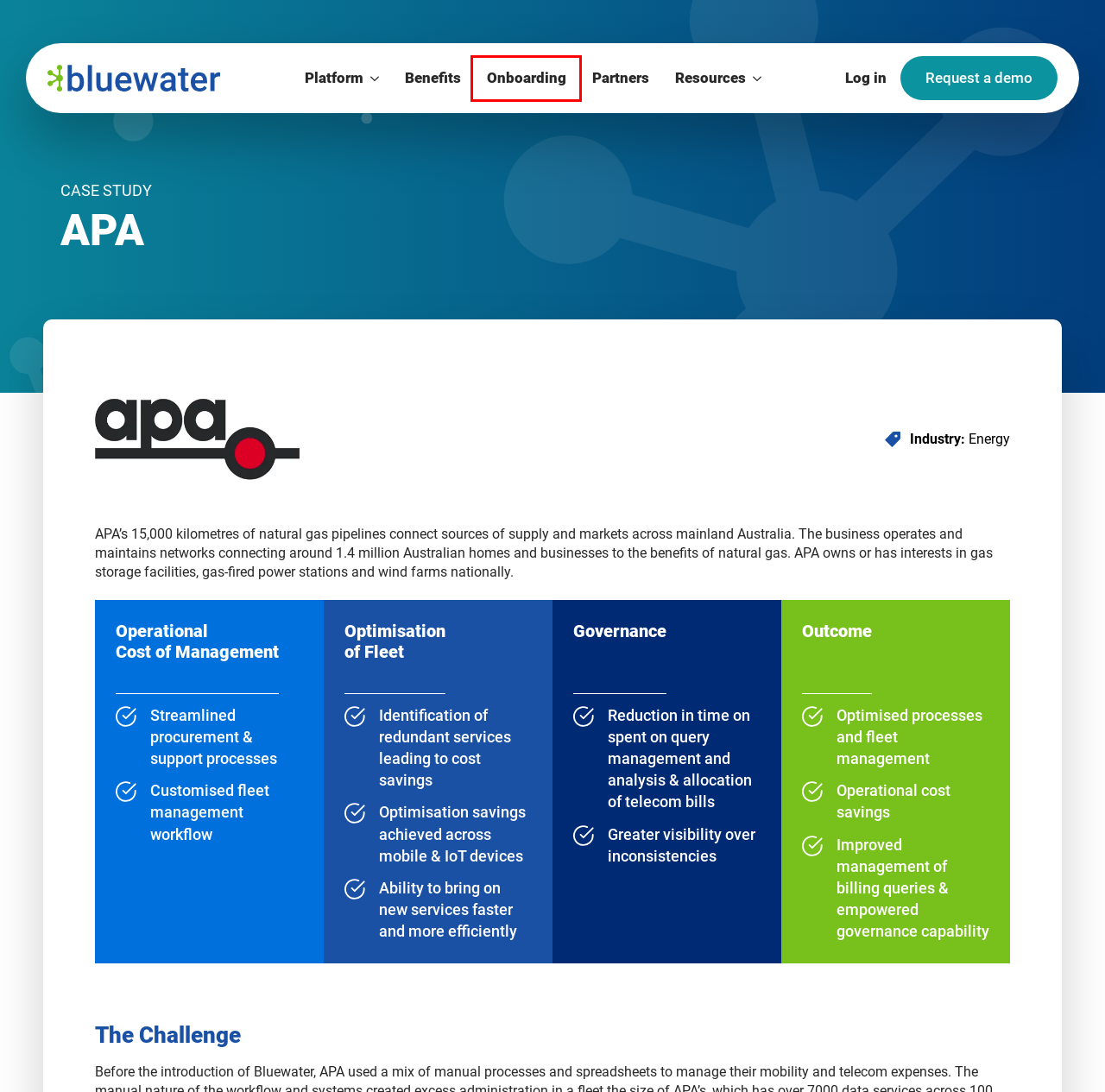You are presented with a screenshot of a webpage that includes a red bounding box around an element. Determine which webpage description best matches the page that results from clicking the element within the red bounding box. Here are the candidates:
A. Request a Demo of Bluewater - Bluewater Control
B. Our Managed Service Provider Network | Bluewater
C. Onboarding services | Bluewater Control
D. Digital Agency Sydney, Helping Business Thrive Online!
E. Legal - Bluewater Control
F. We focus on fast response times and superior communication | Bluewater
G. Careers - Bluewater
H. Benefits of Telecom Expense Management and Mobile Device Management

C